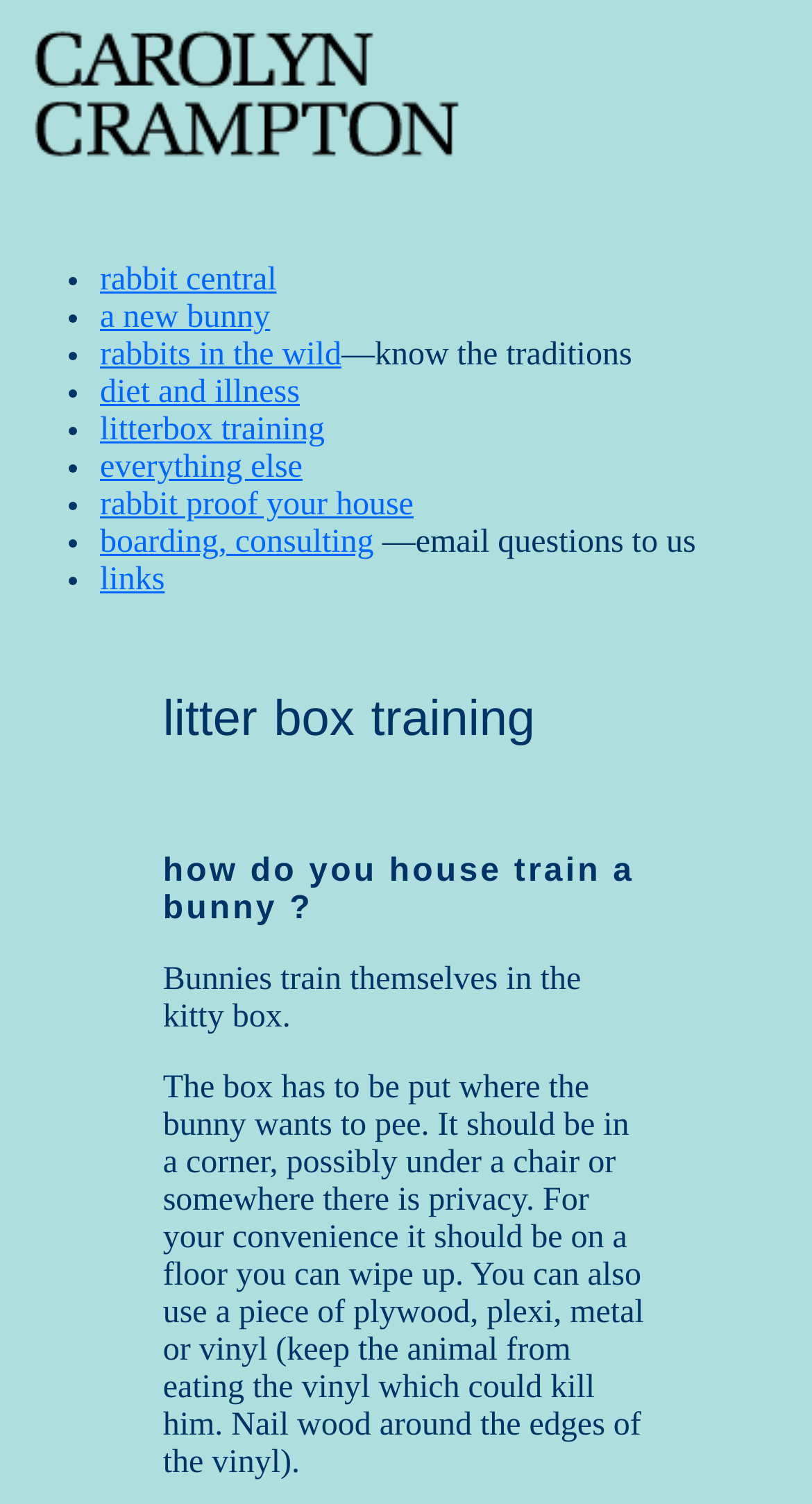Please determine the bounding box coordinates of the element to click on in order to accomplish the following task: "go to rabbit central". Ensure the coordinates are four float numbers ranging from 0 to 1, i.e., [left, top, right, bottom].

[0.123, 0.174, 0.341, 0.198]